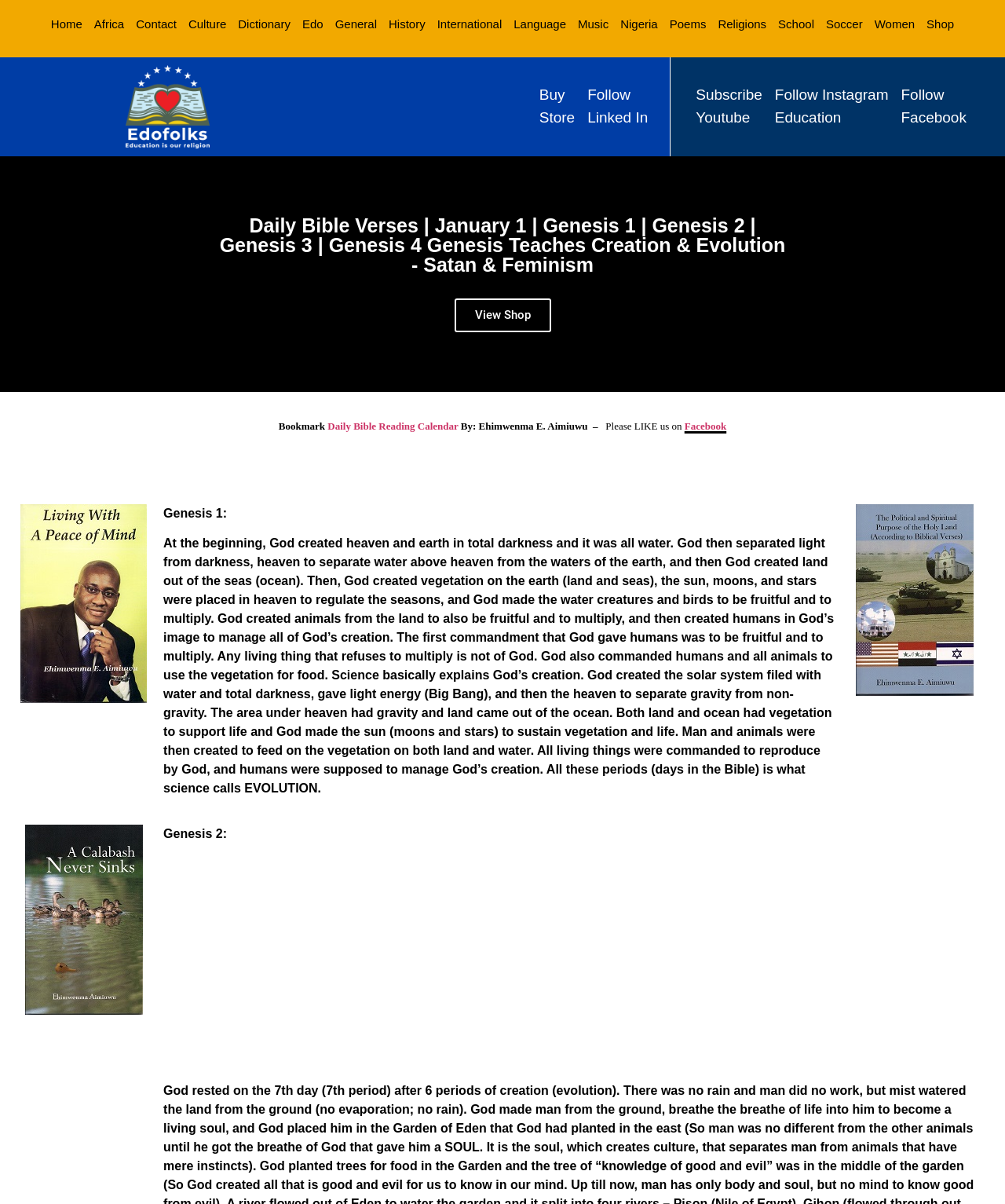Please find the bounding box coordinates of the element's region to be clicked to carry out this instruction: "Call the phone number (410) 343-4530".

None